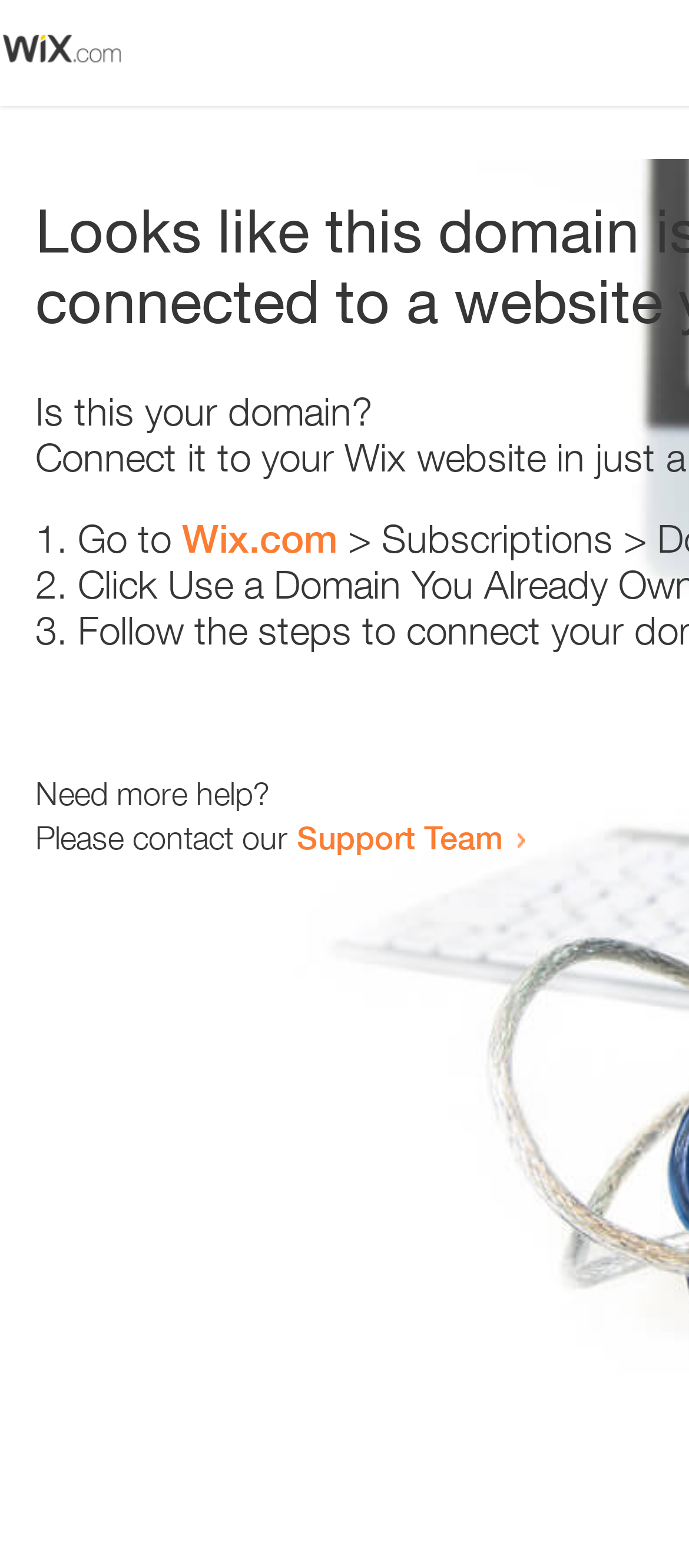Respond to the question below with a single word or phrase: What is the first step to take?

Go to Wix.com